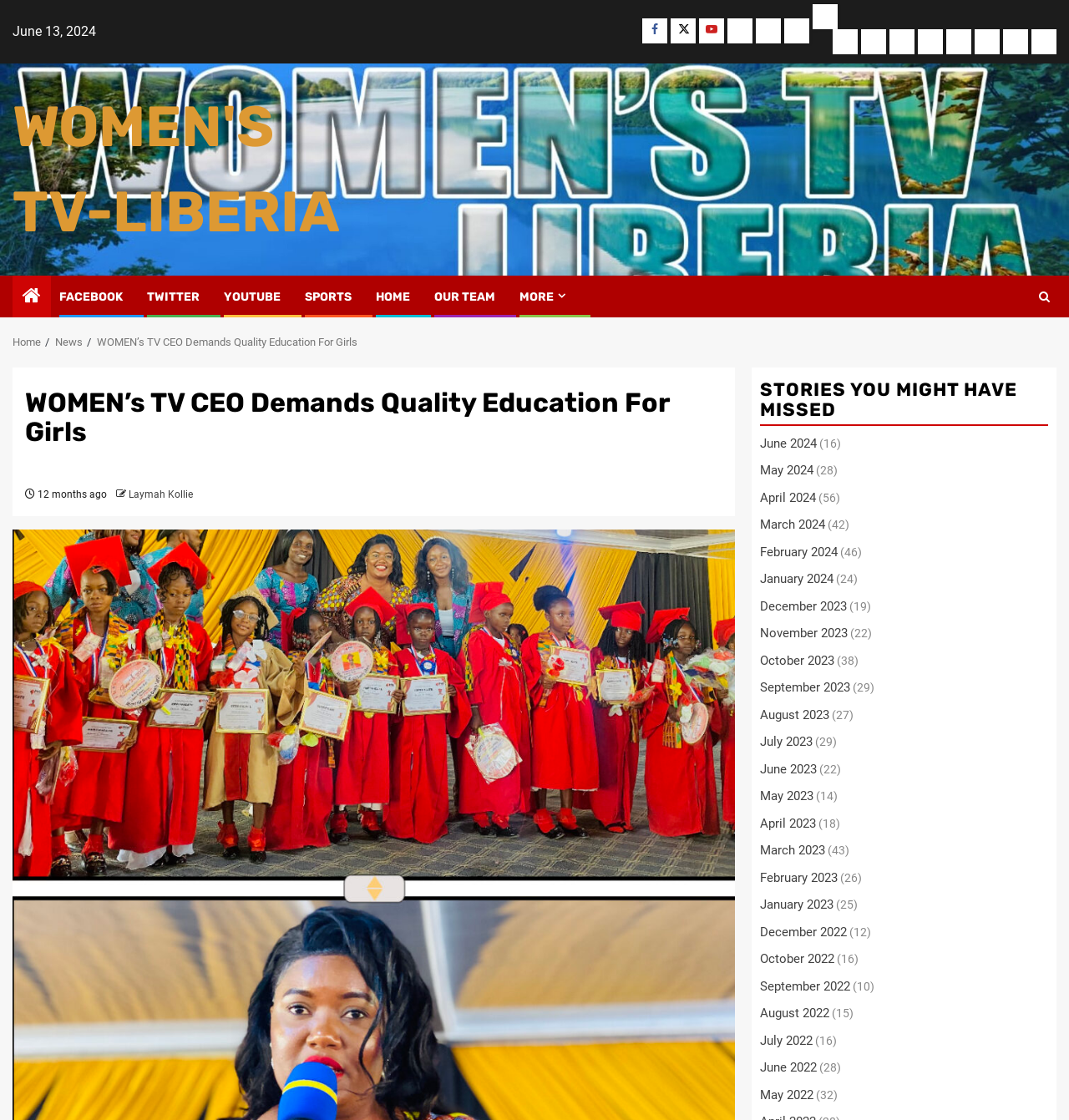Describe the entire webpage, focusing on both content and design.

This webpage appears to be a news article page from Women's TV-Liberia. At the top, there is a navigation bar with links to various sections, including Home, Sports, Entertainment, and more. Below the navigation bar, there is a breadcrumbs section that shows the current page's location in the website's hierarchy.

The main content of the page is an article titled "WOMEN’s TV CEO Demands Quality Education For Girls". The article's title is displayed prominently, followed by the date "June 13, 2024" and the author's name, "Laymah Kollie". The article's content is not explicitly described, but it likely discusses the CEO's demands for quality education for girls.

To the right of the article's title, there are social media links to Facebook, Twitter, and YouTube. Below the article, there is a section titled "STORIES YOU MIGHT HAVE MISSED", which lists links to other news articles, organized by month, from June 2024 to July 2022. Each link is accompanied by a number in parentheses, indicating the number of articles available for that month.

At the very top of the page, there is a horizontal menu bar with links to various sections, including Sports, Home, Our Team, and More. This menu bar is repeated at the top-right corner of the page, with additional links to Facebook, Twitter, and YouTube.